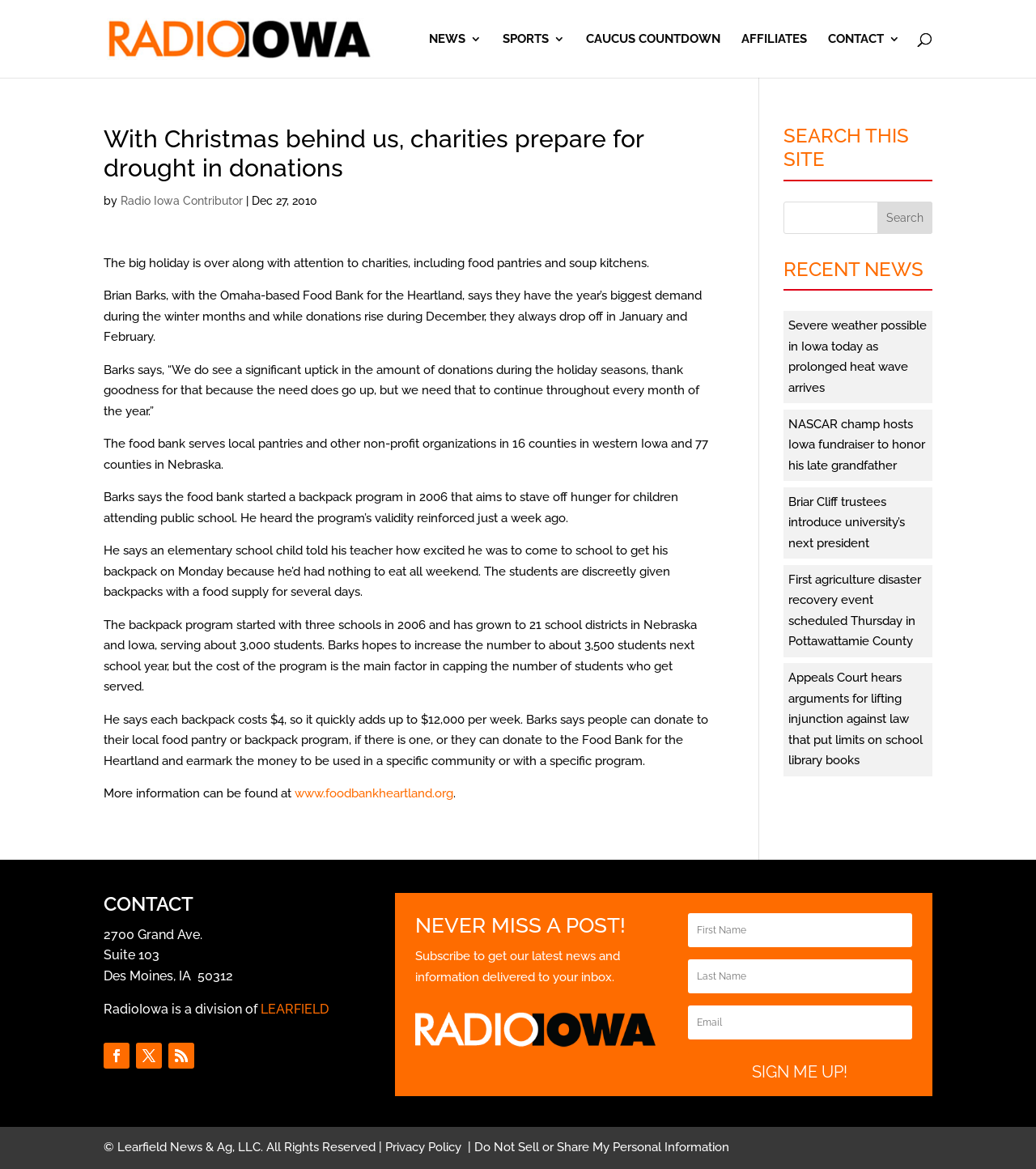What is the name of the food bank mentioned in the article?
Please answer the question as detailed as possible.

The article mentions 'Brian Barks, with the Omaha-based Food Bank for the Heartland, says they have the year’s biggest demand during the winter months...' which indicates that the food bank mentioned is the Food Bank for the Heartland.